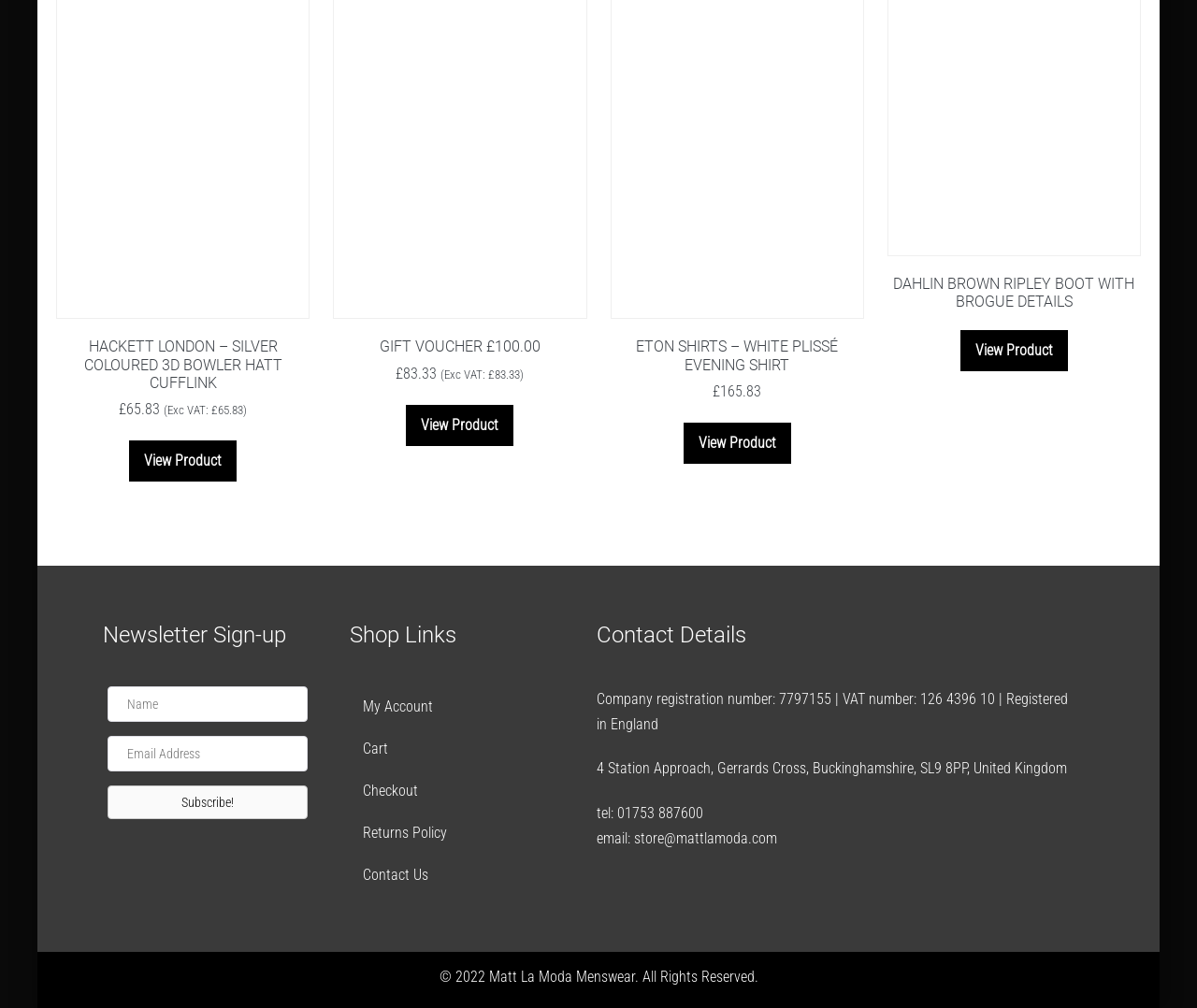What is the phone number to contact the store?
Using the image, give a concise answer in the form of a single word or short phrase.

01753 887600